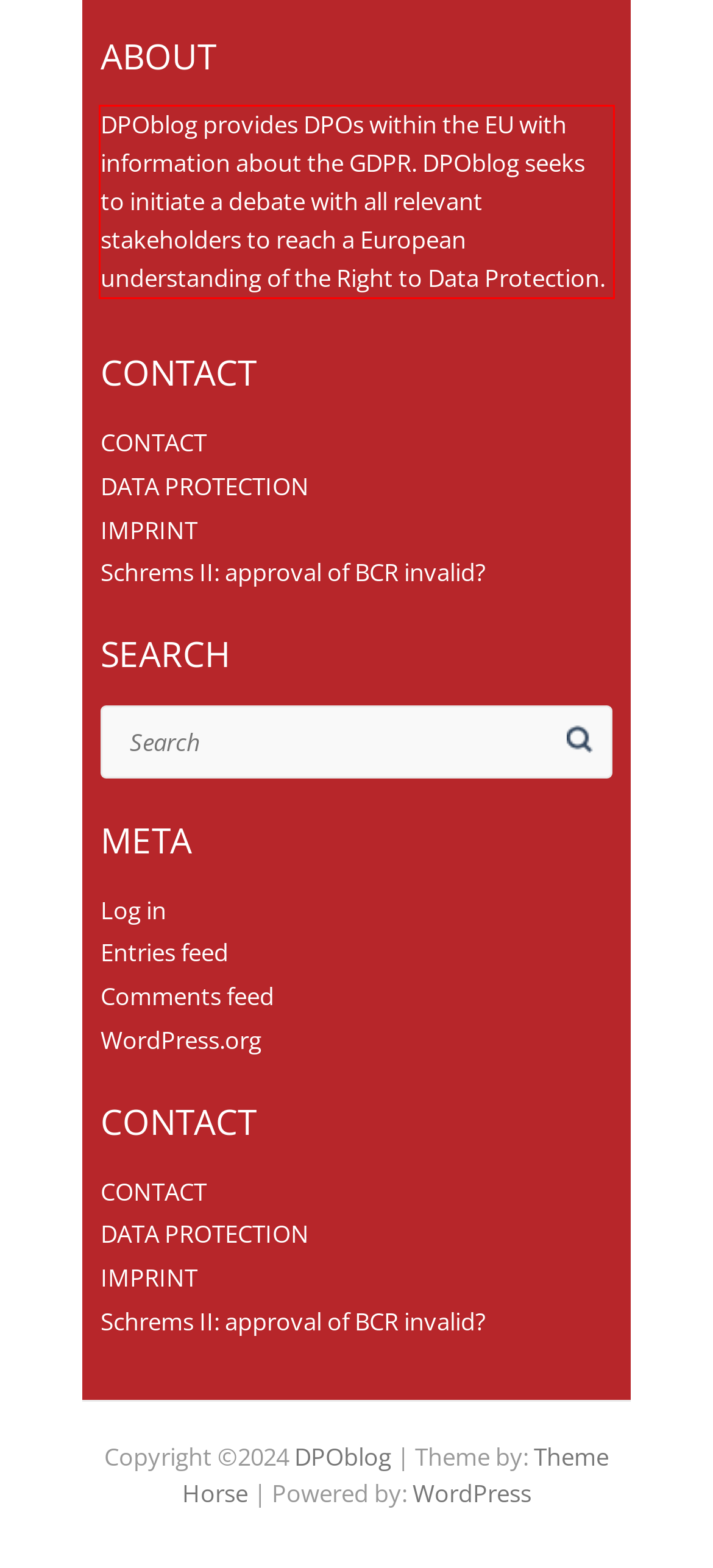Given a screenshot of a webpage, identify the red bounding box and perform OCR to recognize the text within that box.

DPOblog provides DPOs within the EU with information about the GDPR. DPOblog seeks to initiate a debate with all relevant stakeholders to reach a European understanding of the Right to Data Protection.